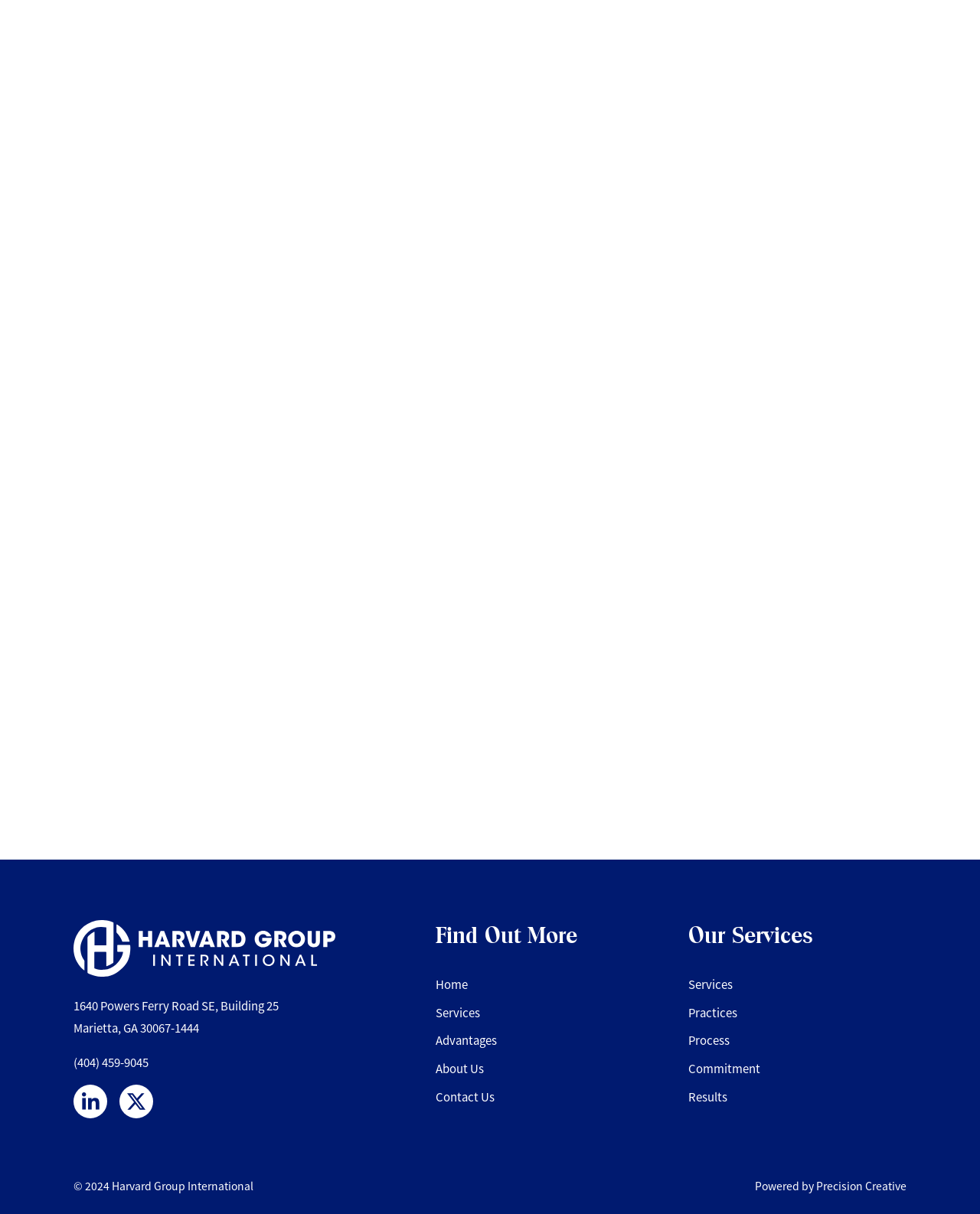What is the company's phone number?
Please provide a comprehensive answer based on the information in the image.

I found the company's phone number by looking at the link element located at the bottom of the webpage, which contains the phone number '(404) 459-9045'.